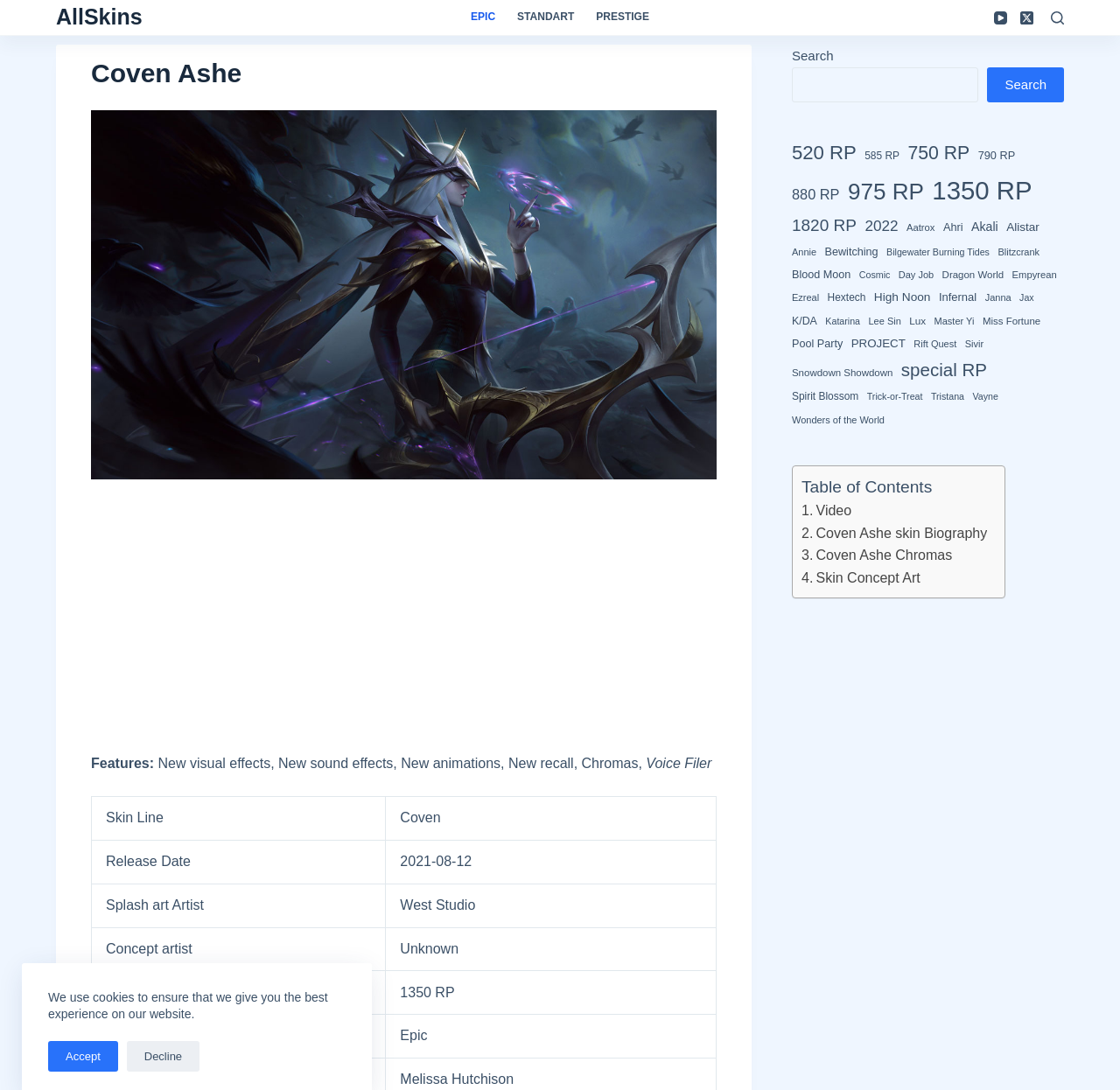Locate the bounding box coordinates of the element I should click to achieve the following instruction: "Search for skins with 1350 RP".

[0.832, 0.156, 0.921, 0.194]